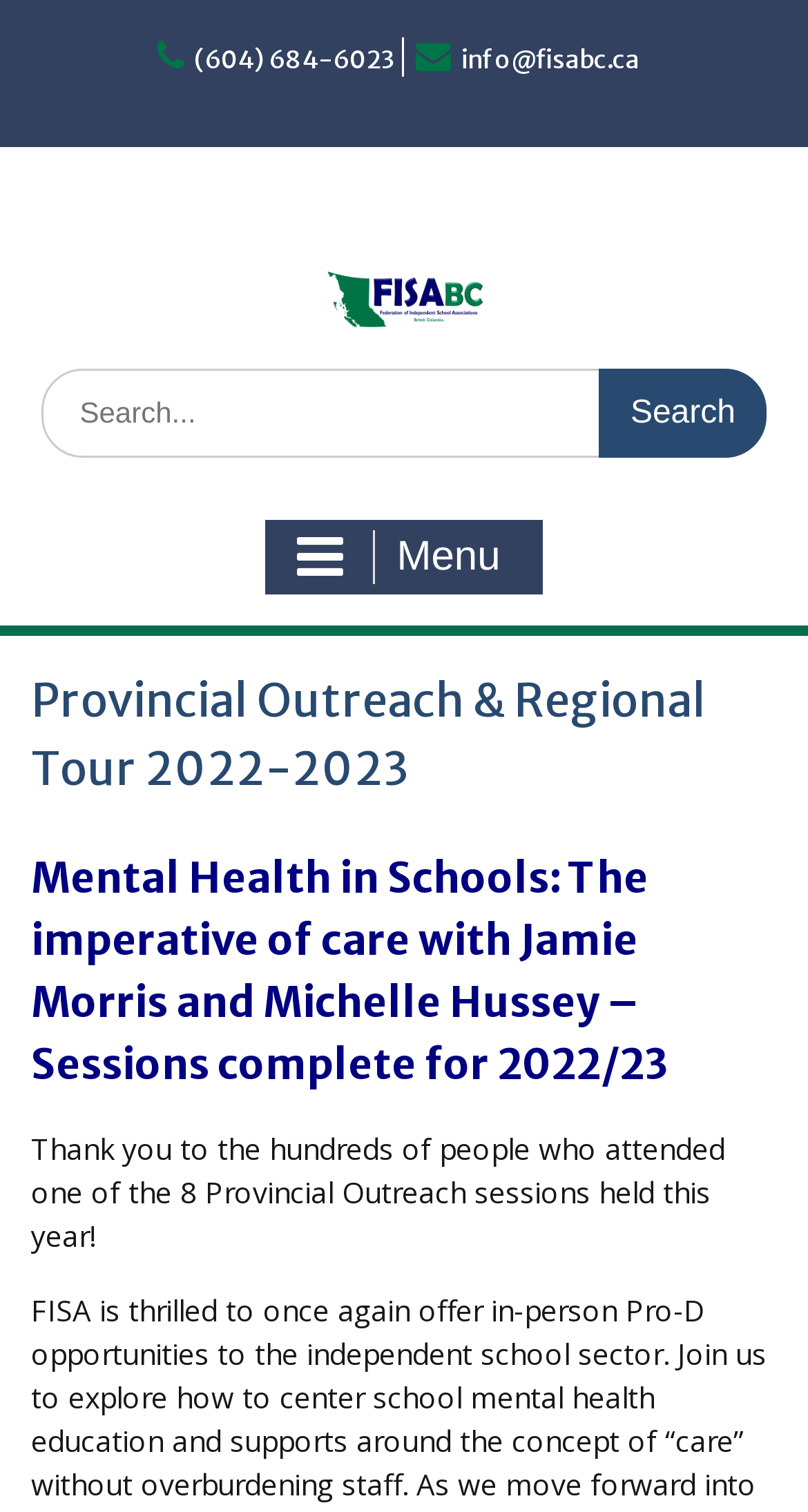How many Provincial Outreach sessions were held this year?
Based on the image, answer the question in a detailed manner.

I found the number of Provincial Outreach sessions by looking at the StaticText element with the text 'Thank you to the hundreds of people who attended one of the 8 Provincial Outreach sessions held this year!' which has a bounding box coordinate of [0.038, 0.747, 0.897, 0.83].